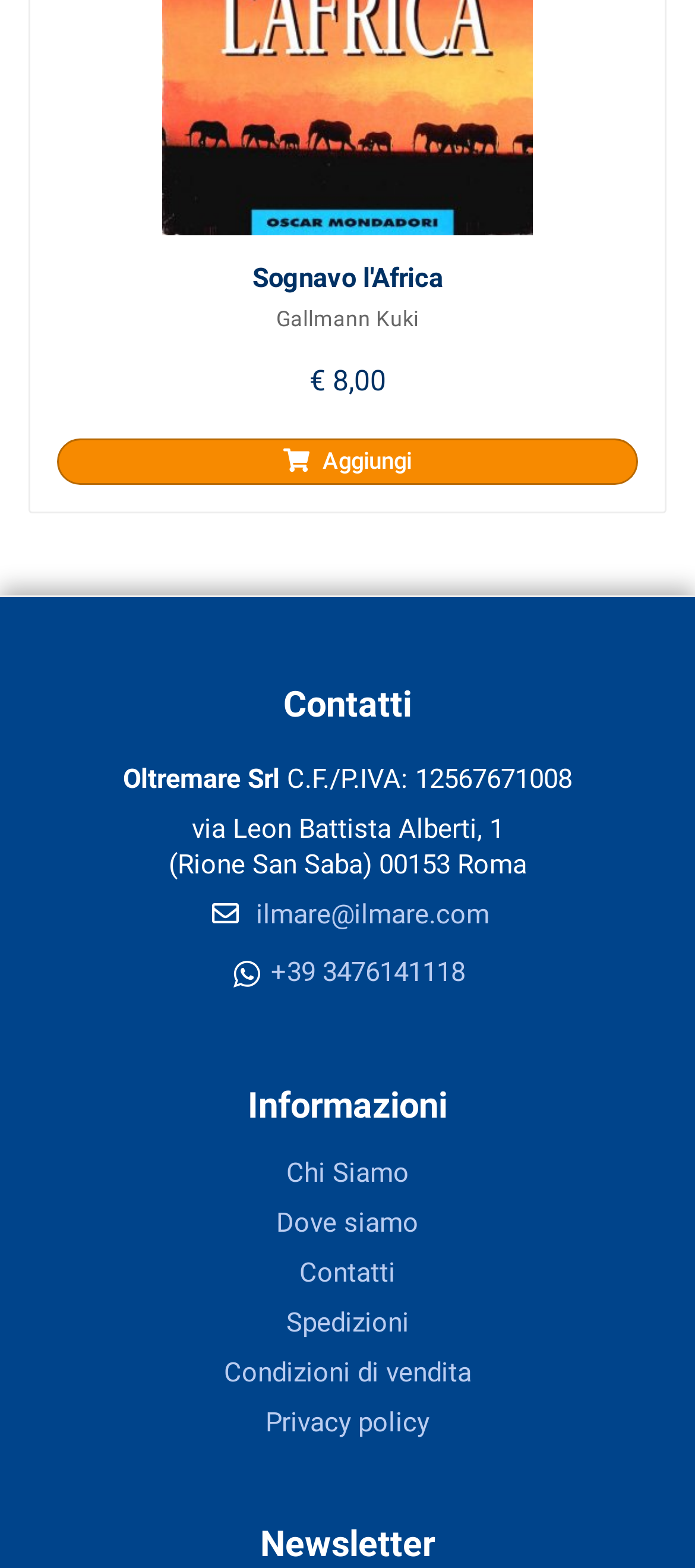Please determine the bounding box coordinates for the element with the description: "Spedizioni".

[0.412, 0.833, 0.588, 0.853]